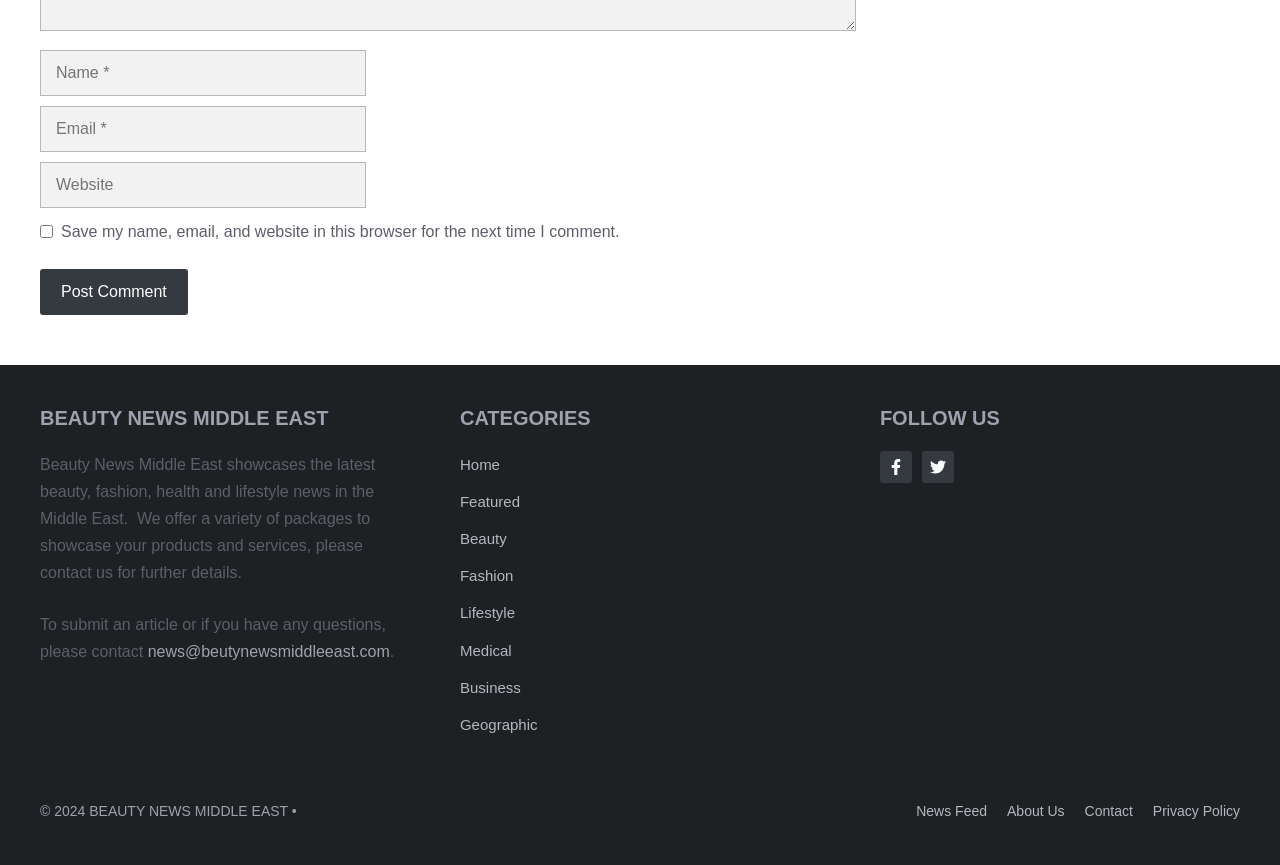Find the bounding box coordinates of the clickable area that will achieve the following instruction: "View about us page".

[0.787, 0.929, 0.832, 0.947]